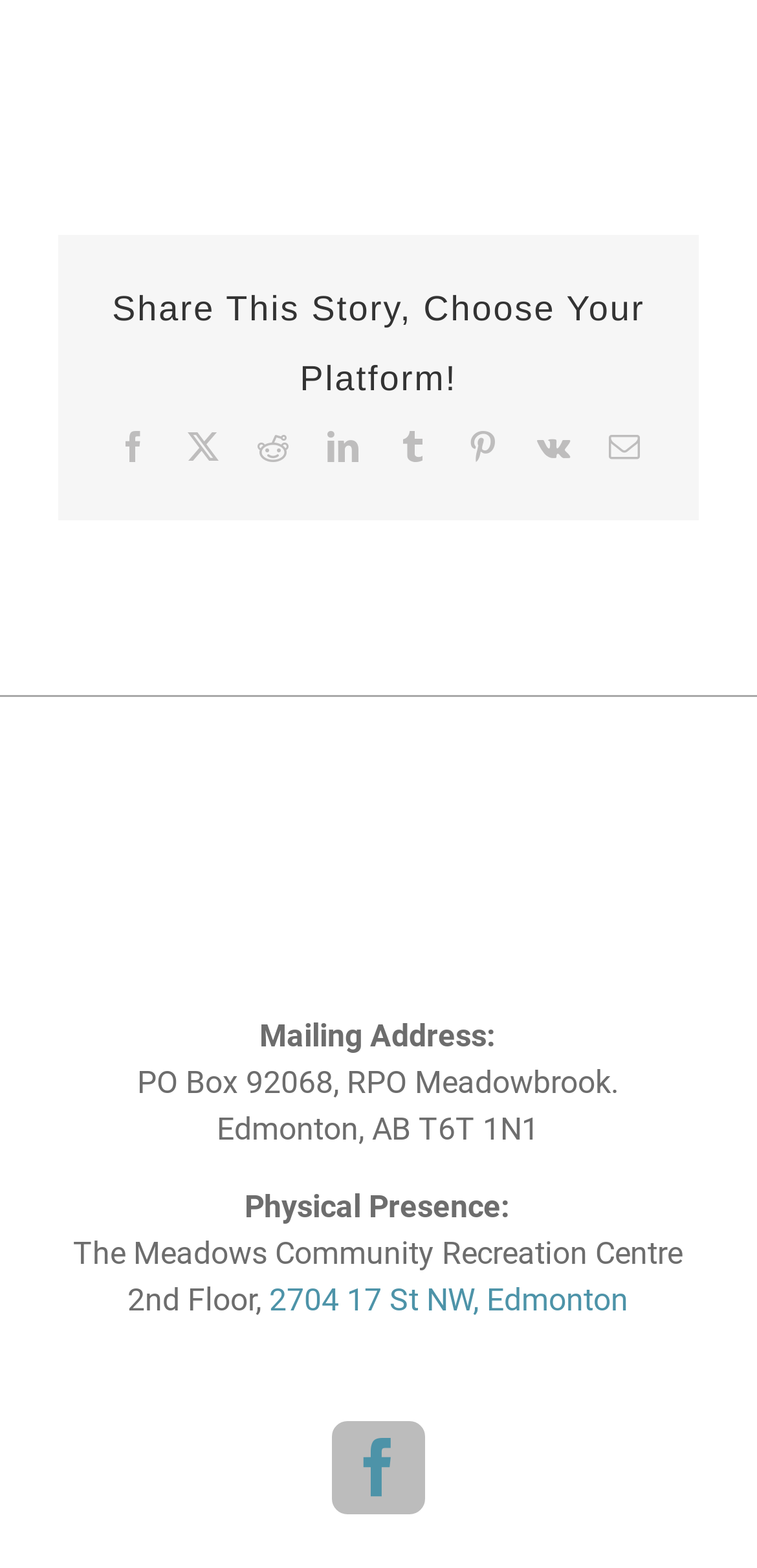Determine the bounding box coordinates for the area that needs to be clicked to fulfill this task: "Share on Facebook". The coordinates must be given as four float numbers between 0 and 1, i.e., [left, top, right, bottom].

[0.155, 0.275, 0.196, 0.295]